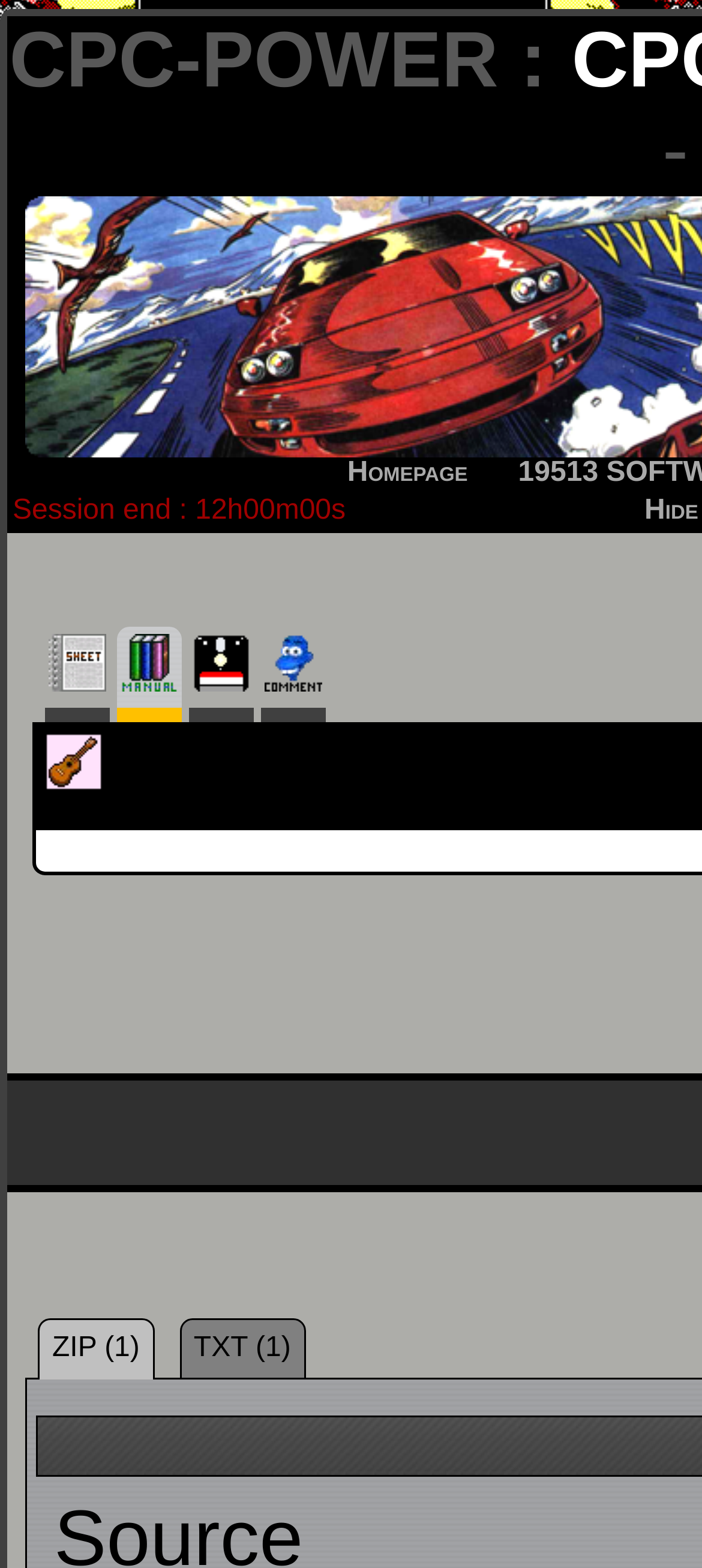Please provide a detailed answer to the question below based on the screenshot: 
How many links are there in the first row?

There are three links in the first row, which are represented by the link elements with bounding box coordinates [0.063, 0.4, 0.155, 0.461], [0.165, 0.4, 0.258, 0.461], and [0.268, 0.4, 0.36, 0.461].